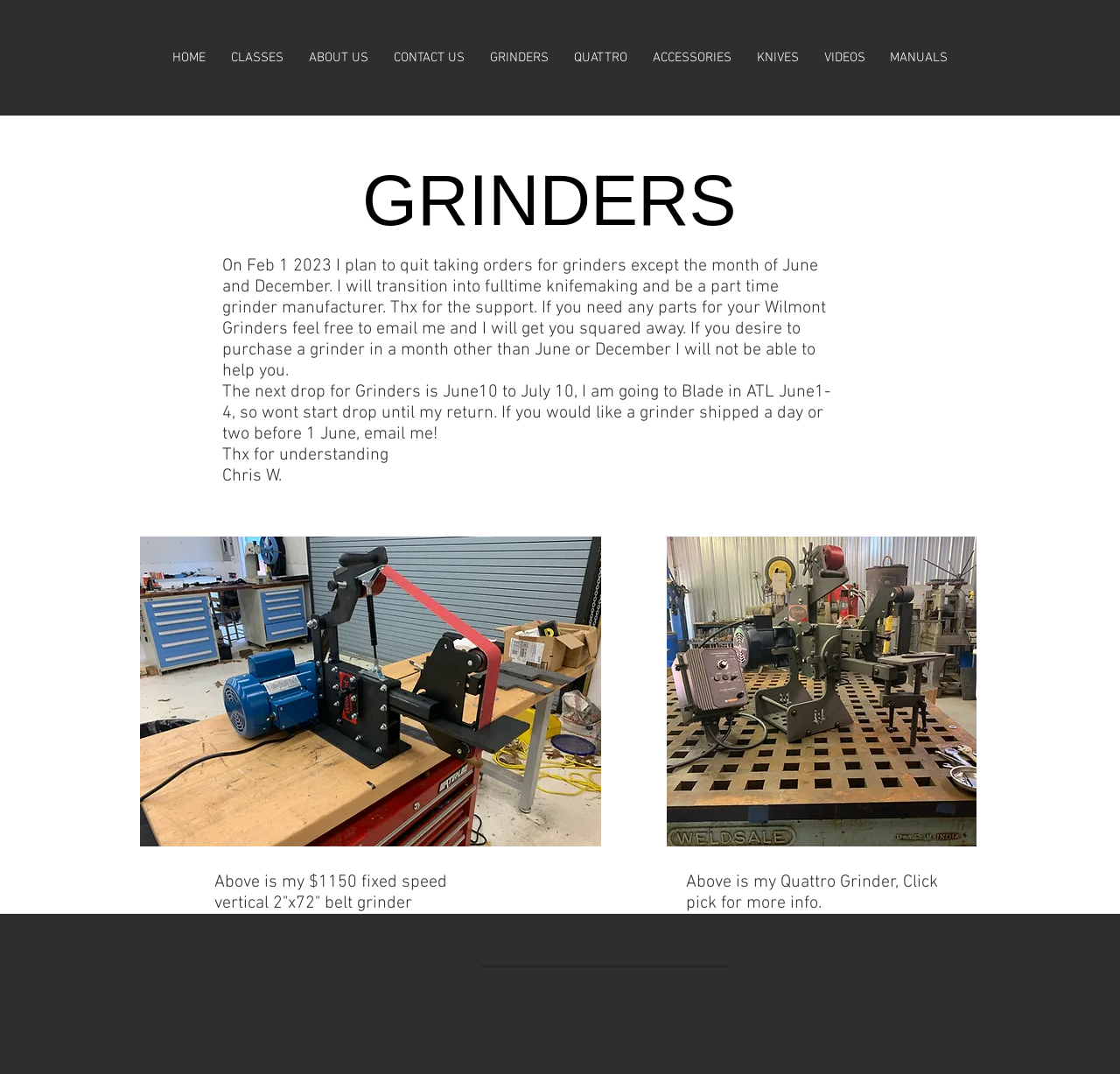Answer the following inquiry with a single word or phrase:
What is the price of the fixed speed vertical 2"x72" belt grinder?

$1150